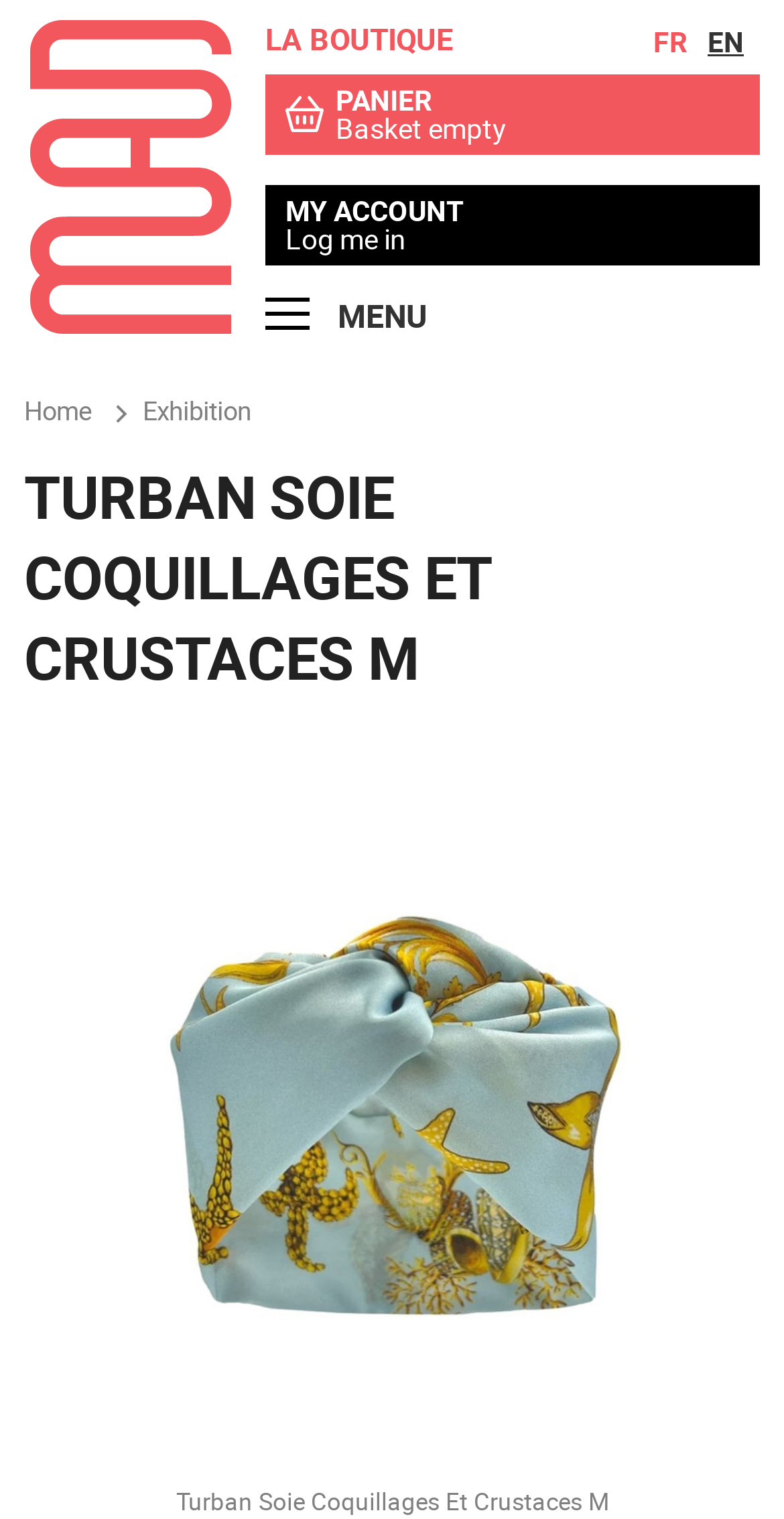How many navigation menu items are there?
Provide a short answer using one word or a brief phrase based on the image.

4